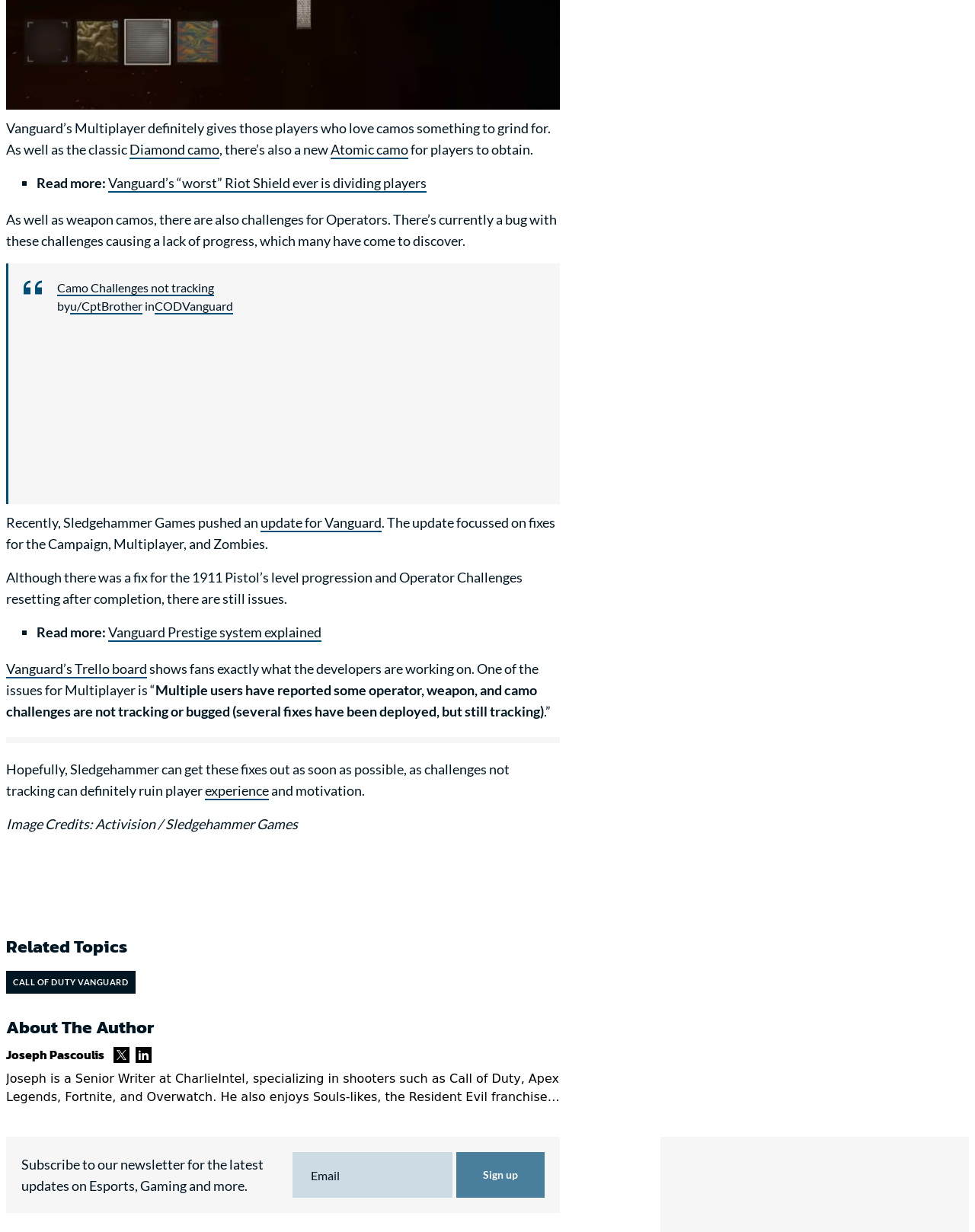Respond to the question below with a concise word or phrase:
What is the issue with the Operator Challenges?

not tracking